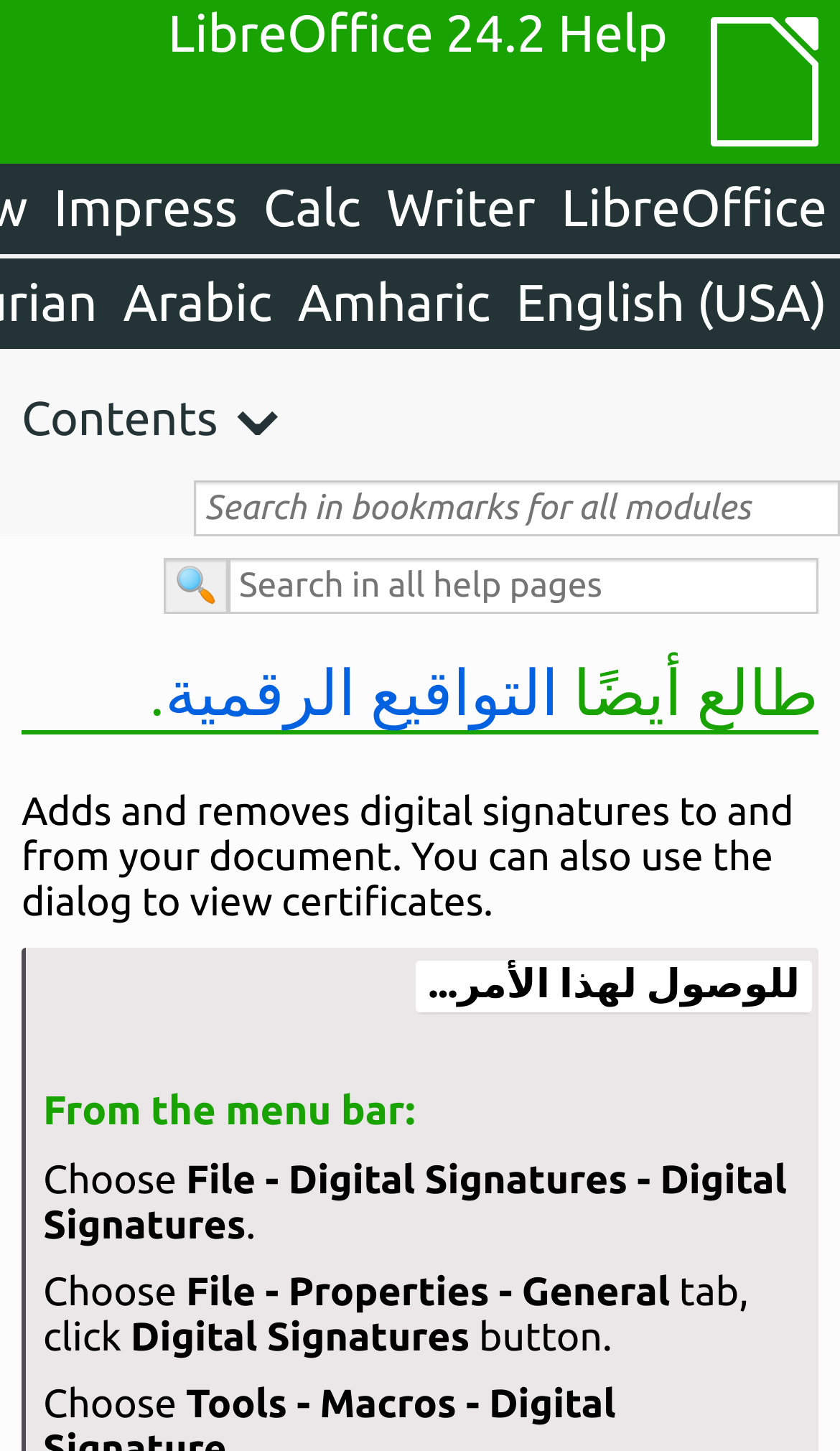Pinpoint the bounding box coordinates of the element that must be clicked to accomplish the following instruction: "Click the search button". The coordinates should be in the format of four float numbers between 0 and 1, i.e., [left, top, right, bottom].

[0.195, 0.384, 0.272, 0.423]